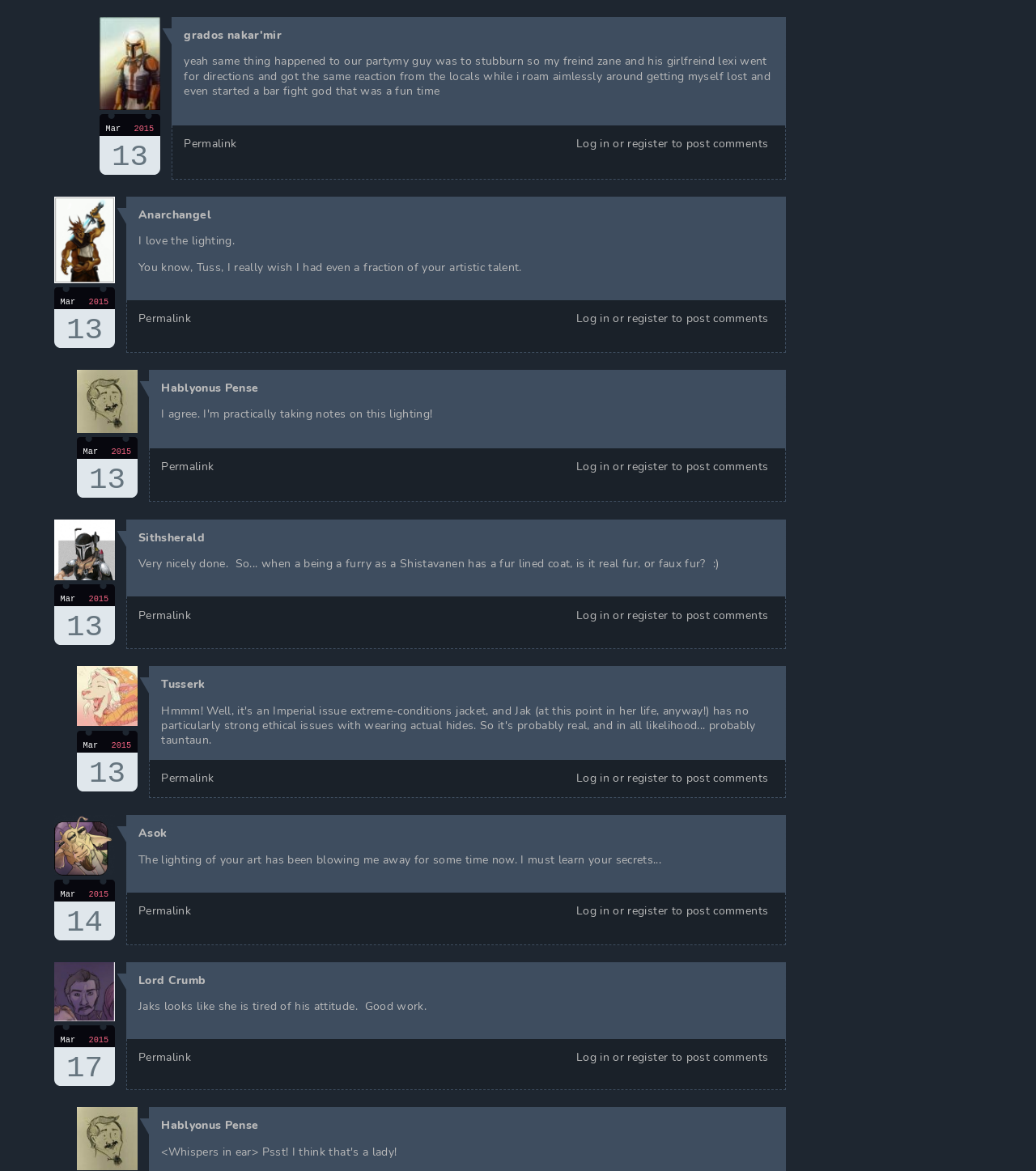Who replied to the comment 'Hablyonus Pense'?
Give a one-word or short-phrase answer derived from the screenshot.

Anarchangel